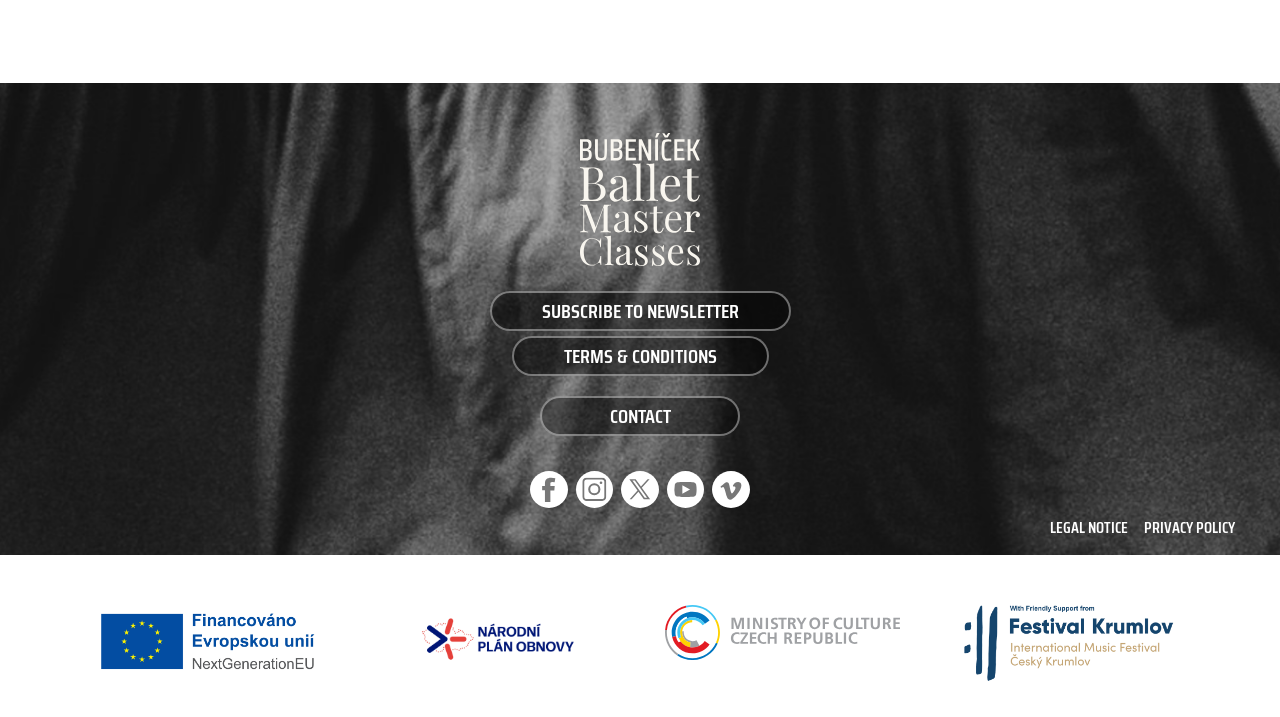How many social media links are present?
Using the image as a reference, deliver a detailed and thorough answer to the question.

I counted the number of links with recognizable social media platform names, such as 'facebook', 'instagram', 'youtube', and 'vimeo', and found a total of 5 social media links.